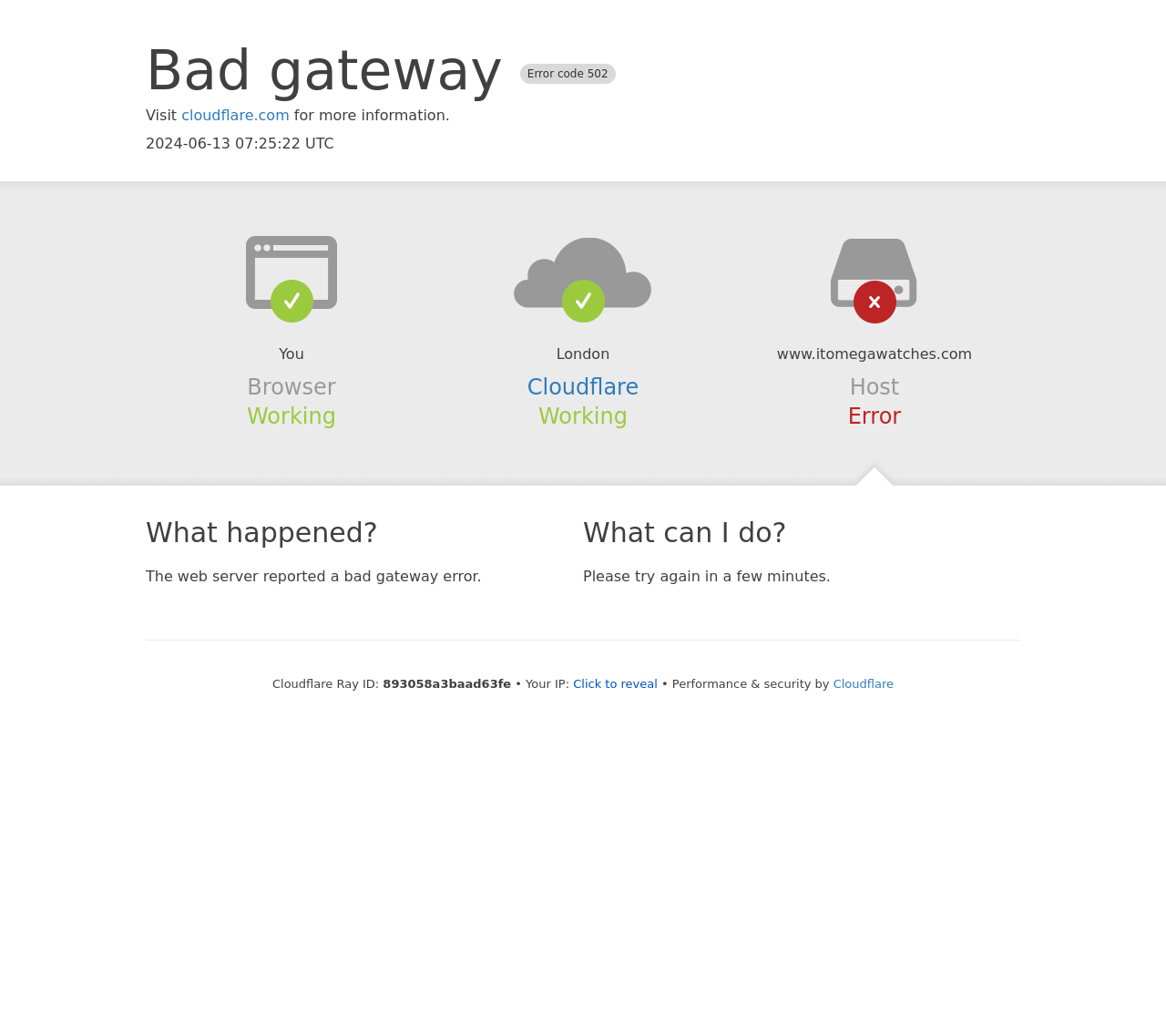What is the recommended action?
Based on the image, provide your answer in one word or phrase.

Try again in a few minutes